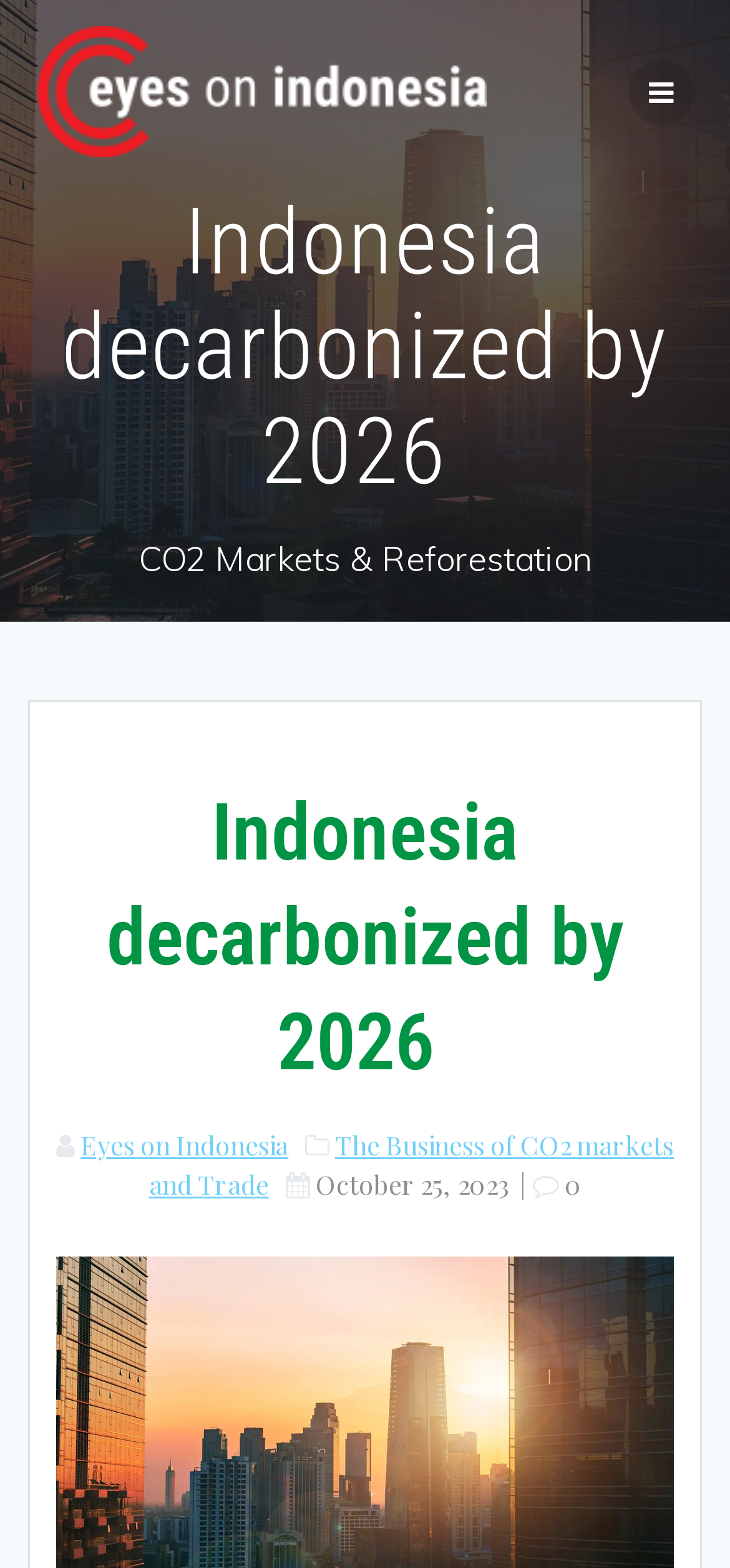Please provide a detailed answer to the question below based on the screenshot: 
What is the business topic related to CO2 markets?

The link 'The Business of CO2 markets and Trade' is present on the webpage, indicating that it is a business topic related to CO2 markets, and the webpage might be discussing the trade aspect of it.